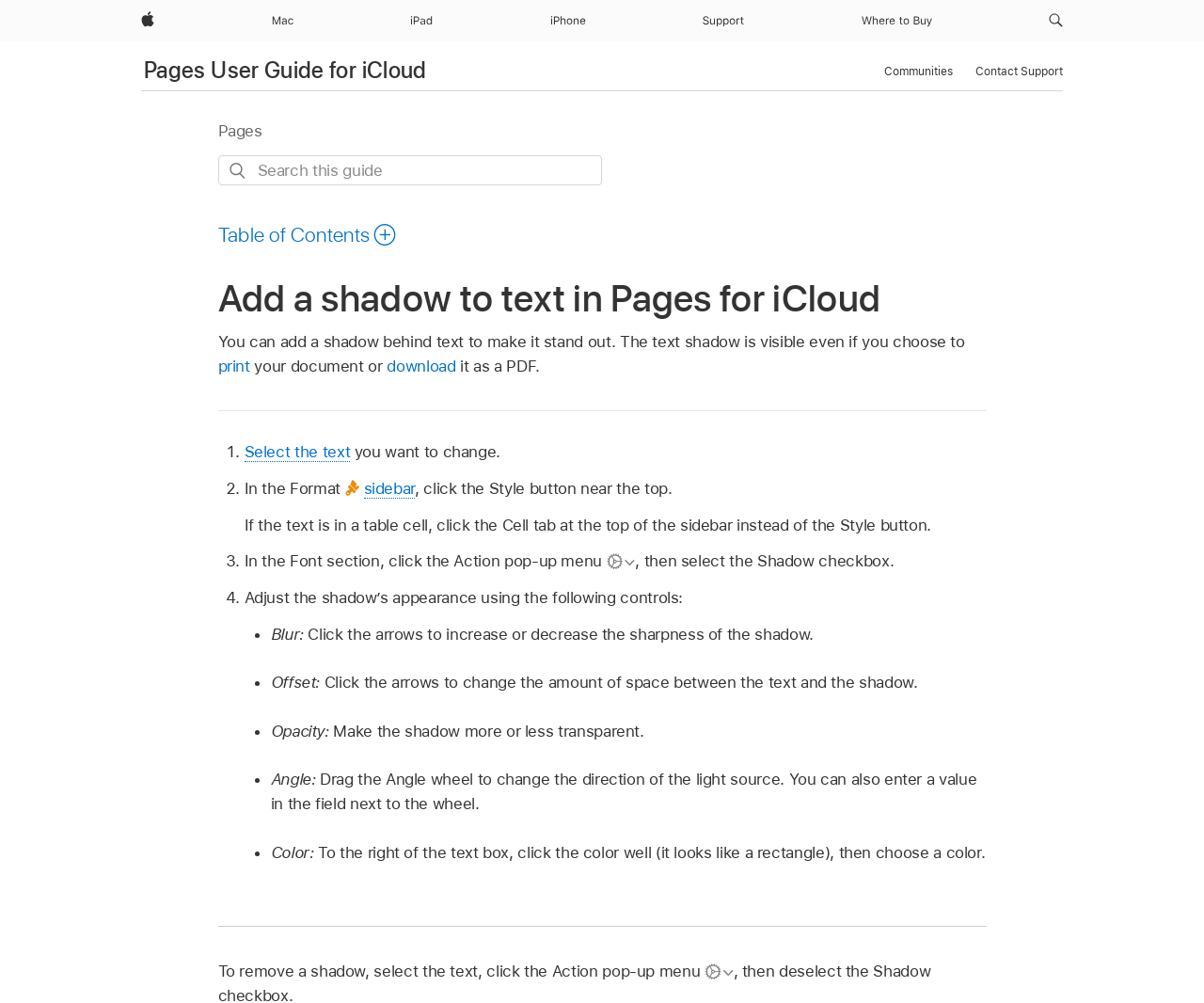Find the bounding box coordinates of the element's region that should be clicked in order to follow the given instruction: "Install the slede8 extension". The coordinates should consist of four float numbers between 0 and 1, i.e., [left, top, right, bottom].

None